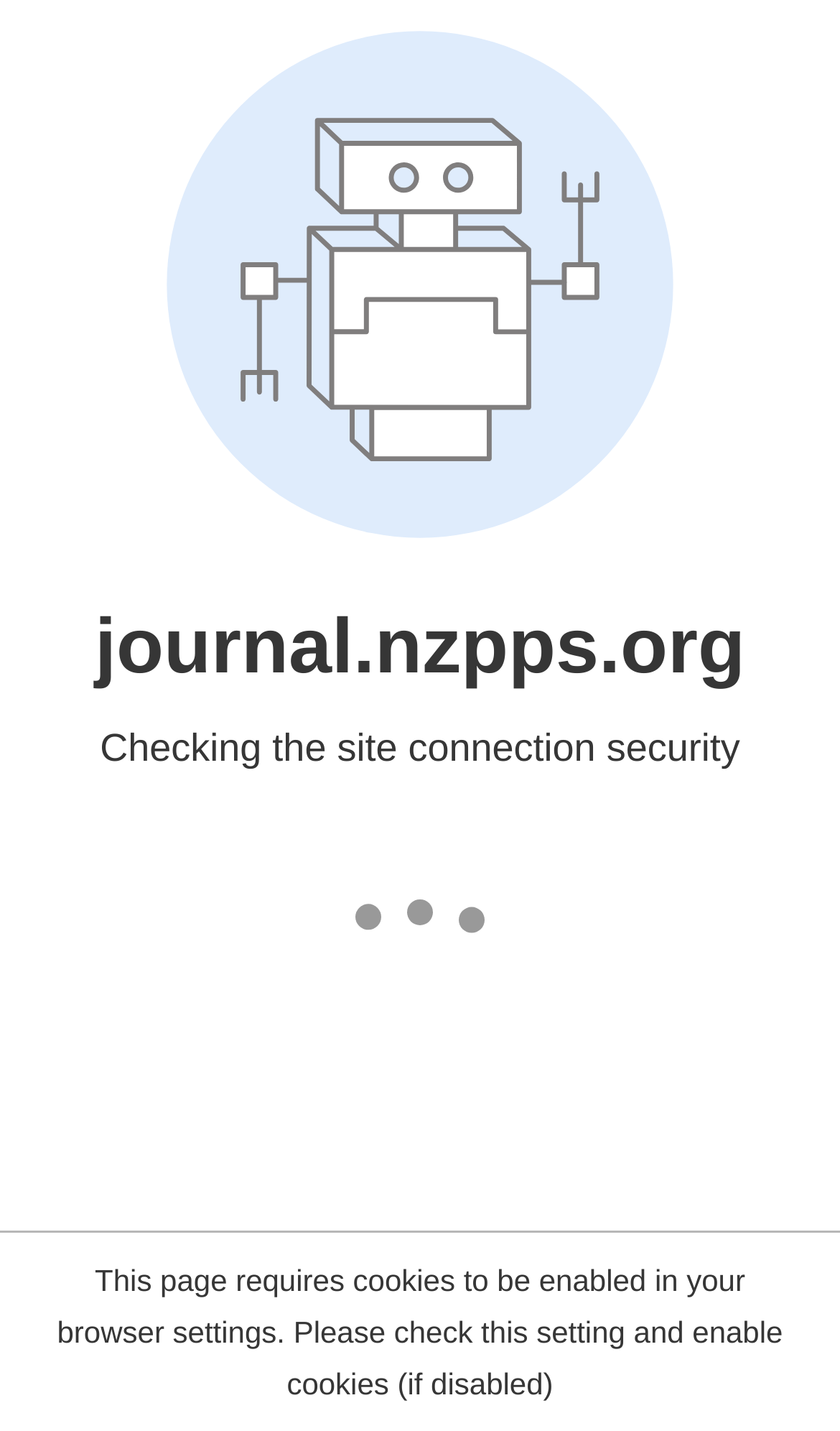Describe all the significant parts and information present on the webpage.

The webpage appears to be an academic article or research paper titled "Modelling fungal spore dispersal using Neonectria ditissima | New Zealand Plant Protection". 

At the top-left corner, there is a navigation section with three "Skip to" links: "Skip to main content", "Skip to main navigation menu", and "Skip to site footer". Next to it, there is an "Open Menu" button. 

Below the navigation section, there is a main navigation menu that takes up most of the top section of the page. This menu has a "Search" link and a "You are here" section, which displays the current location in the website hierarchy. The hierarchy is shown as "Home > Archives > Vol. 68 (2015) > Poster Abstracts". 

On the left side of the page, there is a list of authors, including M. Walter, N.T. Amponsah, D.R. Wallis, T. Curnow, R. Lamberts, O.D. Stevenson, and A.J. Hall. Their names are listed vertically, one below the other.